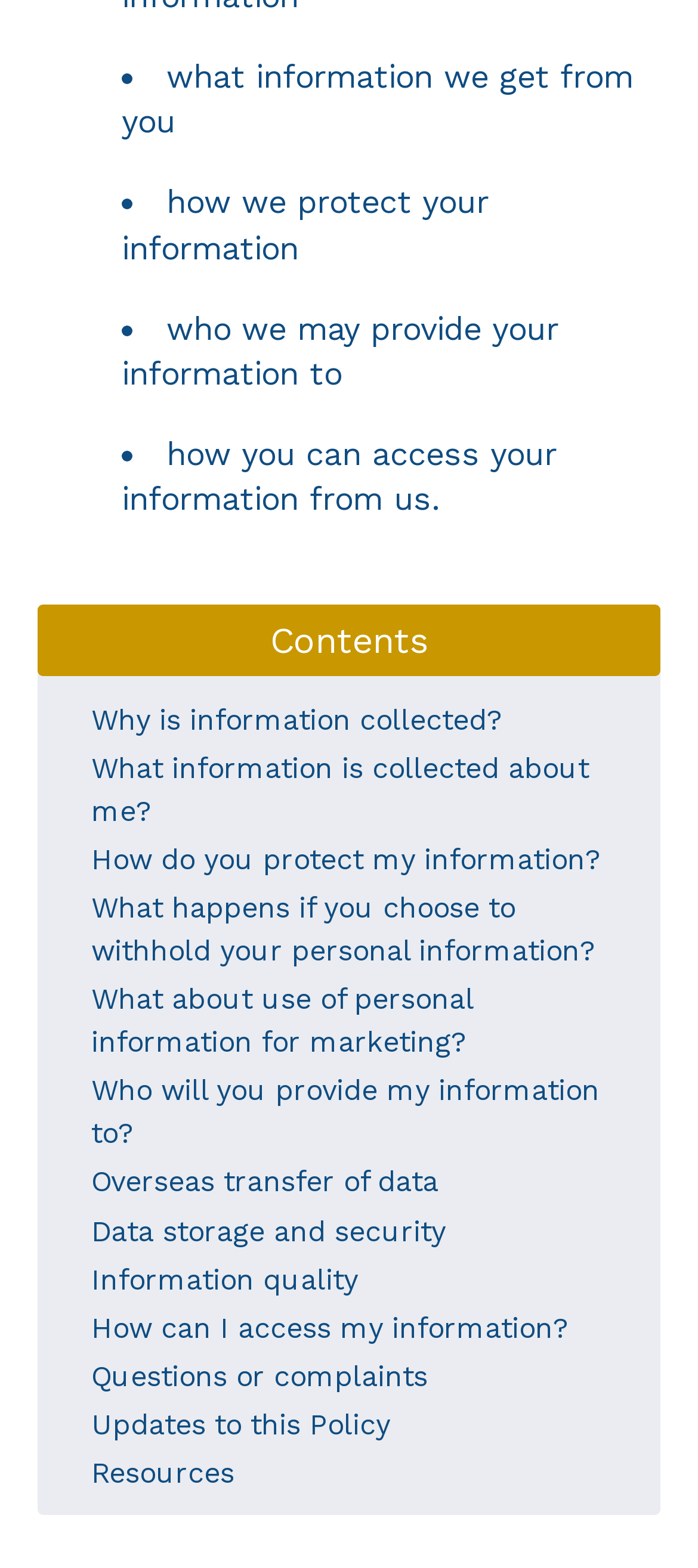What is the purpose of the list markers on this webpage?
Can you provide a detailed and comprehensive answer to the question?

The list markers, represented by '•', are used to indicate individual list items that describe different aspects of information collection and protection, such as what information is collected, how it is protected, and who it is shared with.